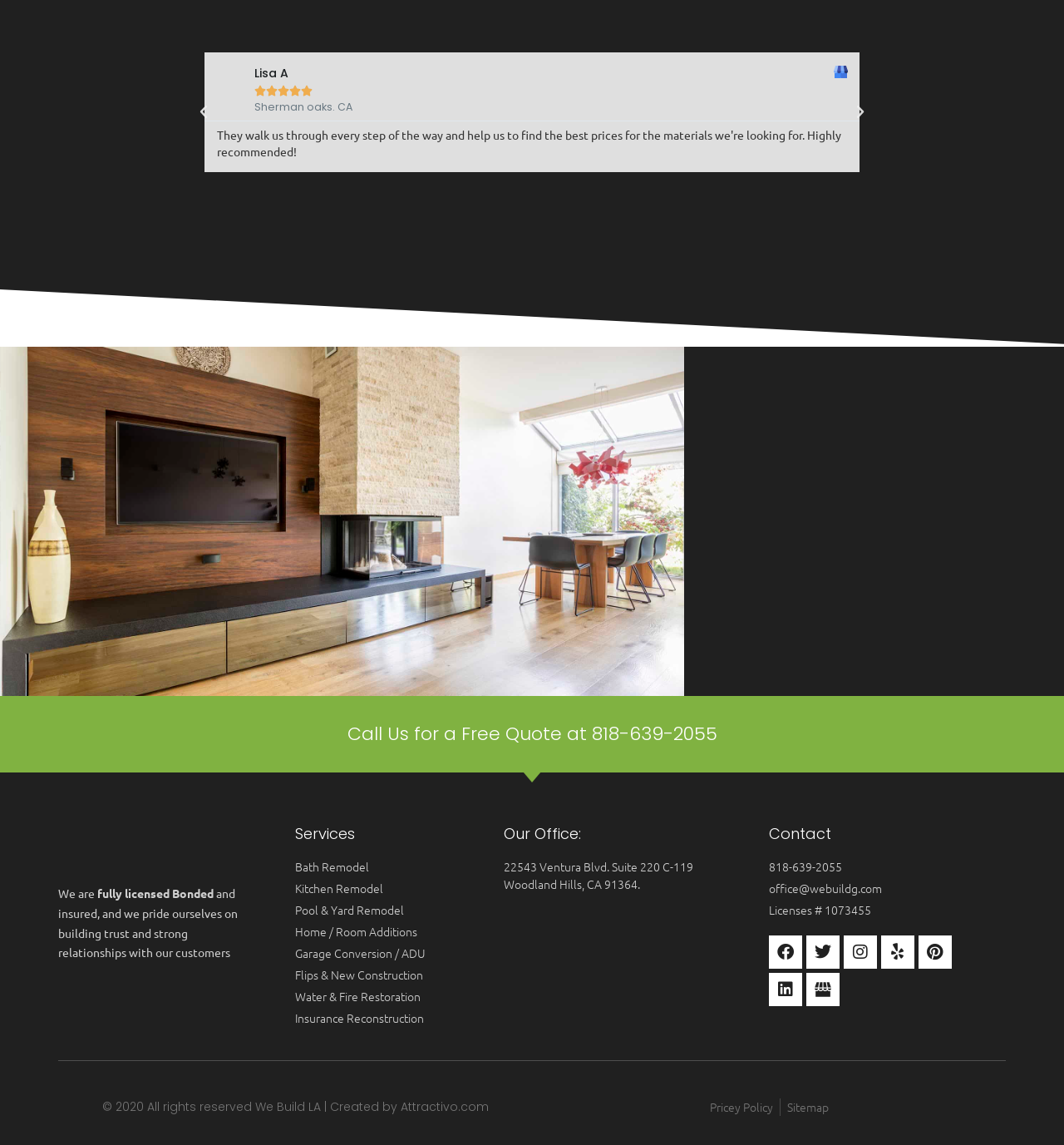Identify the bounding box for the UI element specified in this description: "Linkedin". The coordinates must be four float numbers between 0 and 1, formatted as [left, top, right, bottom].

[0.723, 0.849, 0.754, 0.878]